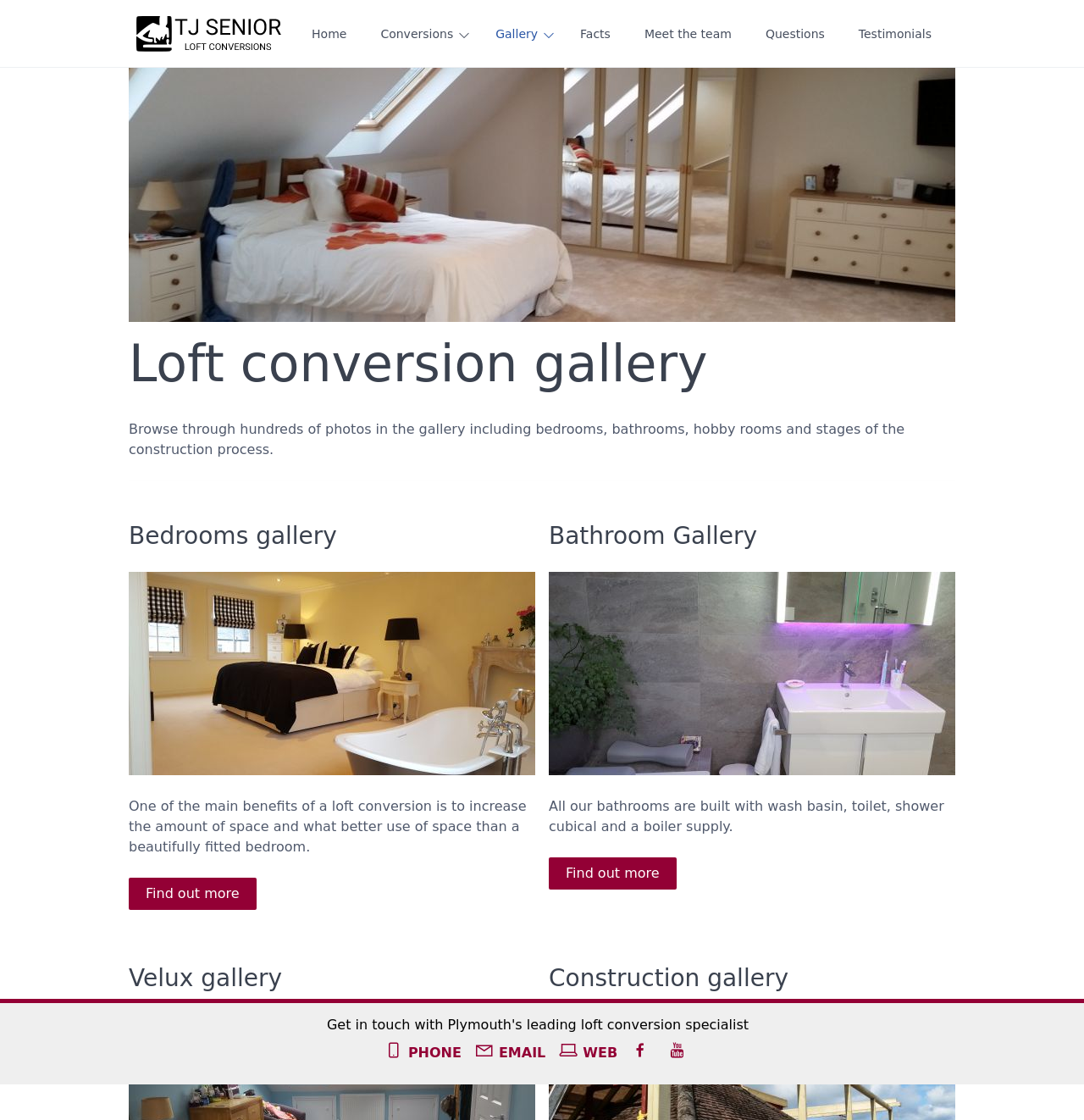Determine the bounding box coordinates of the target area to click to execute the following instruction: "Go to TJ Senior Loft Conversions homepage."

[0.125, 0.014, 0.262, 0.046]